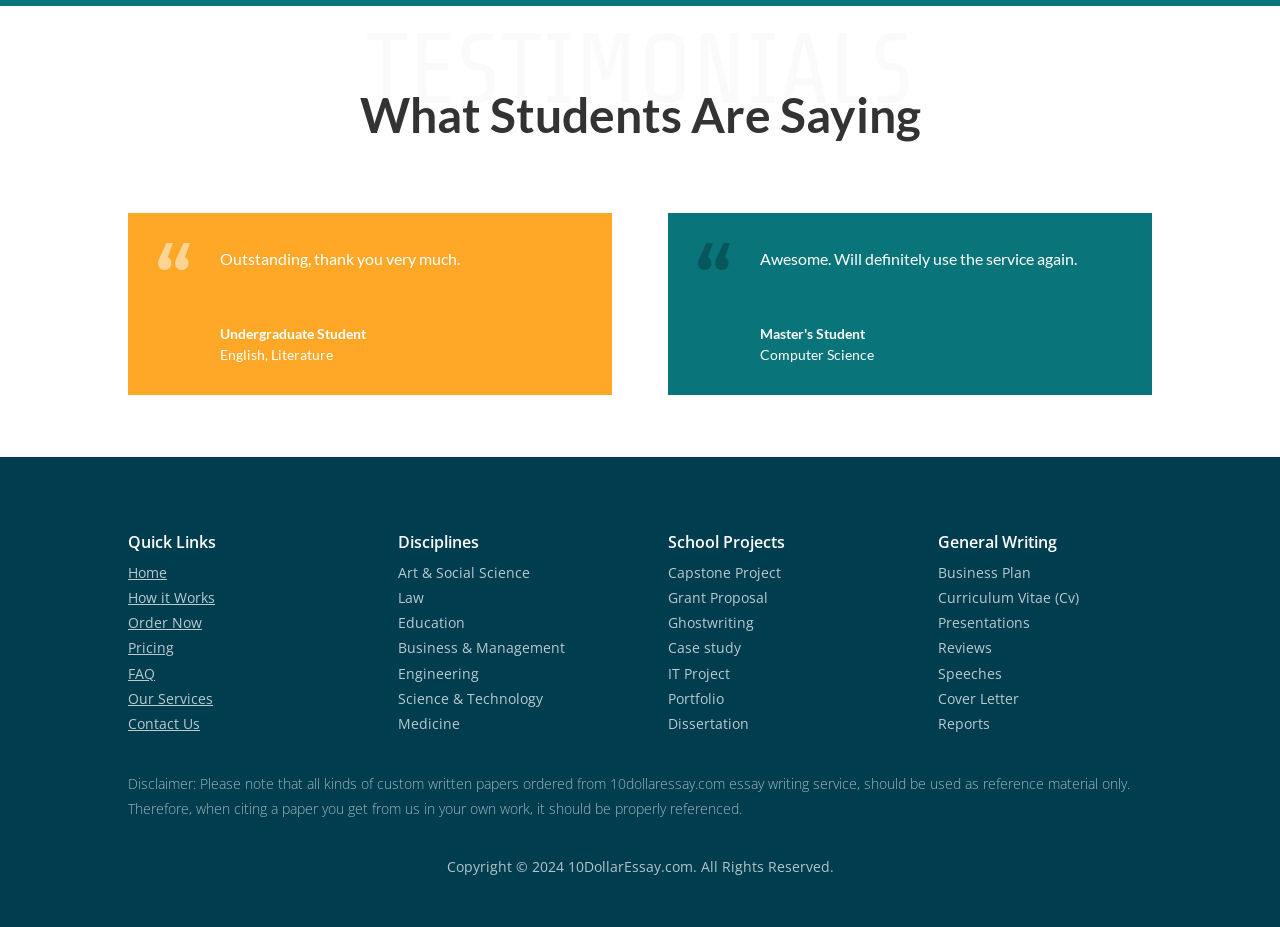Ascertain the bounding box coordinates for the UI element detailed here: "Order Now". The coordinates should be provided as [left, top, right, bottom] with each value being a float between 0 and 1.

[0.1, 0.661, 0.158, 0.682]